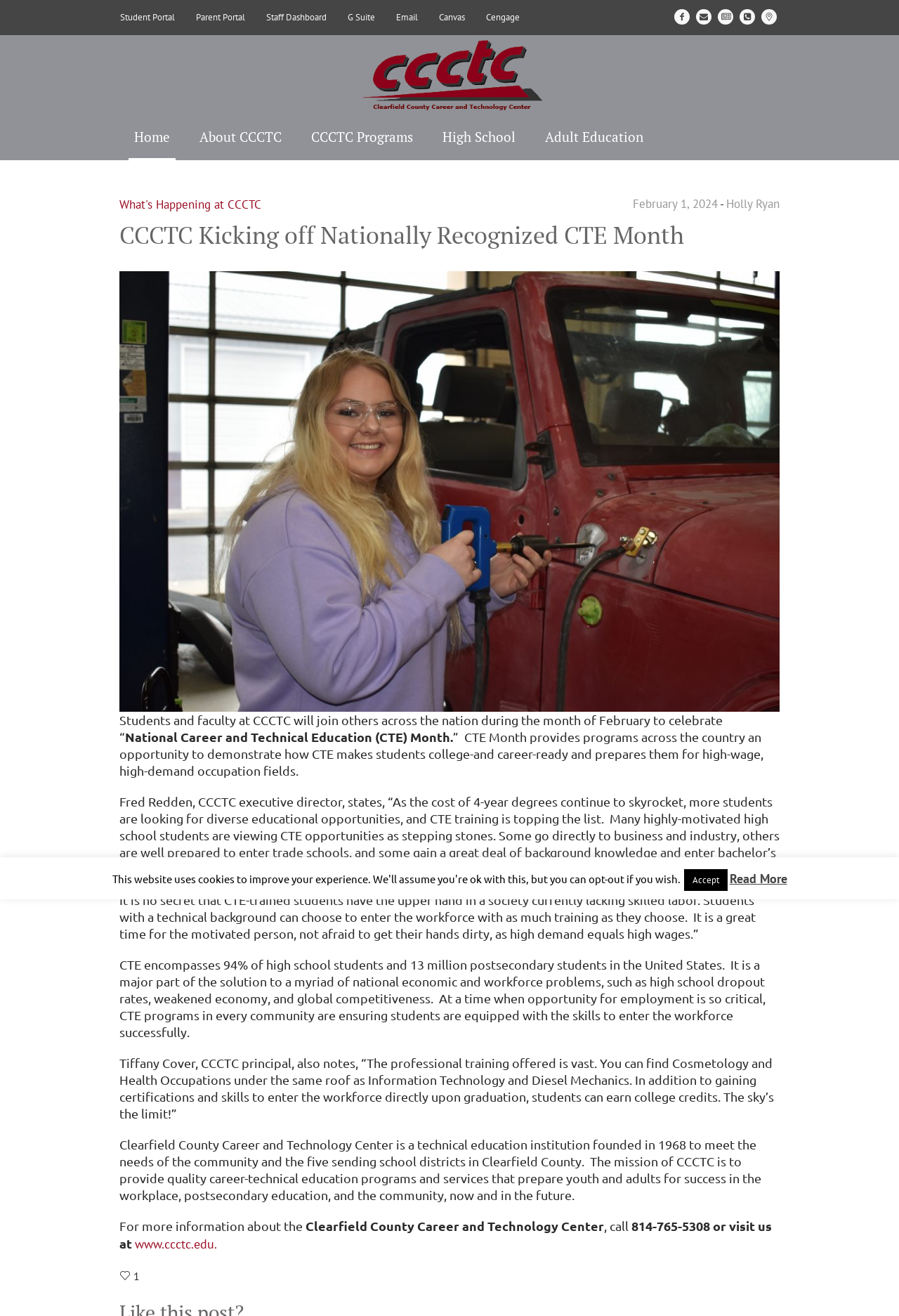Identify the bounding box coordinates of the element that should be clicked to fulfill this task: "Visit CCCTC website". The coordinates should be provided as four float numbers between 0 and 1, i.e., [left, top, right, bottom].

[0.15, 0.939, 0.241, 0.952]